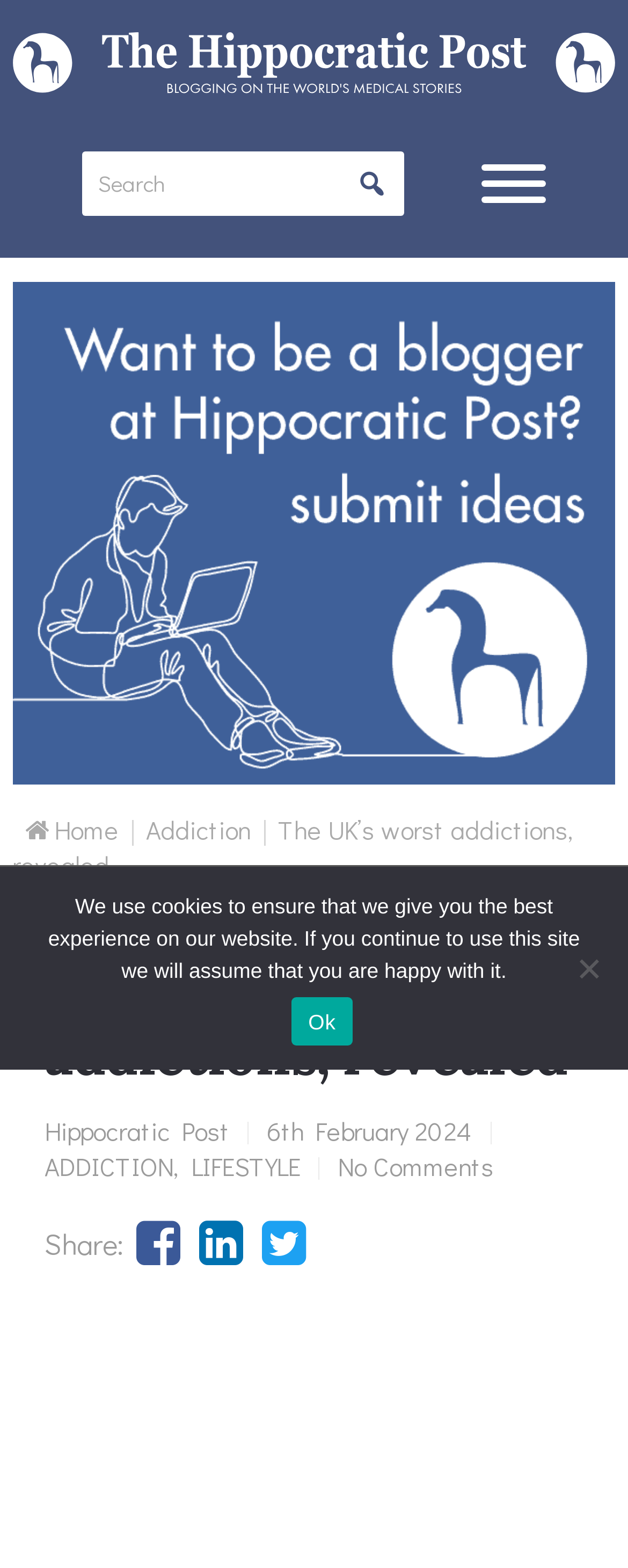What is the category of the current article?
Based on the screenshot, provide your answer in one word or phrase.

LIFESTYLE